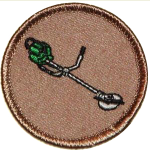Use a single word or phrase to answer the following:
What is the background color of the patch?

soft brown